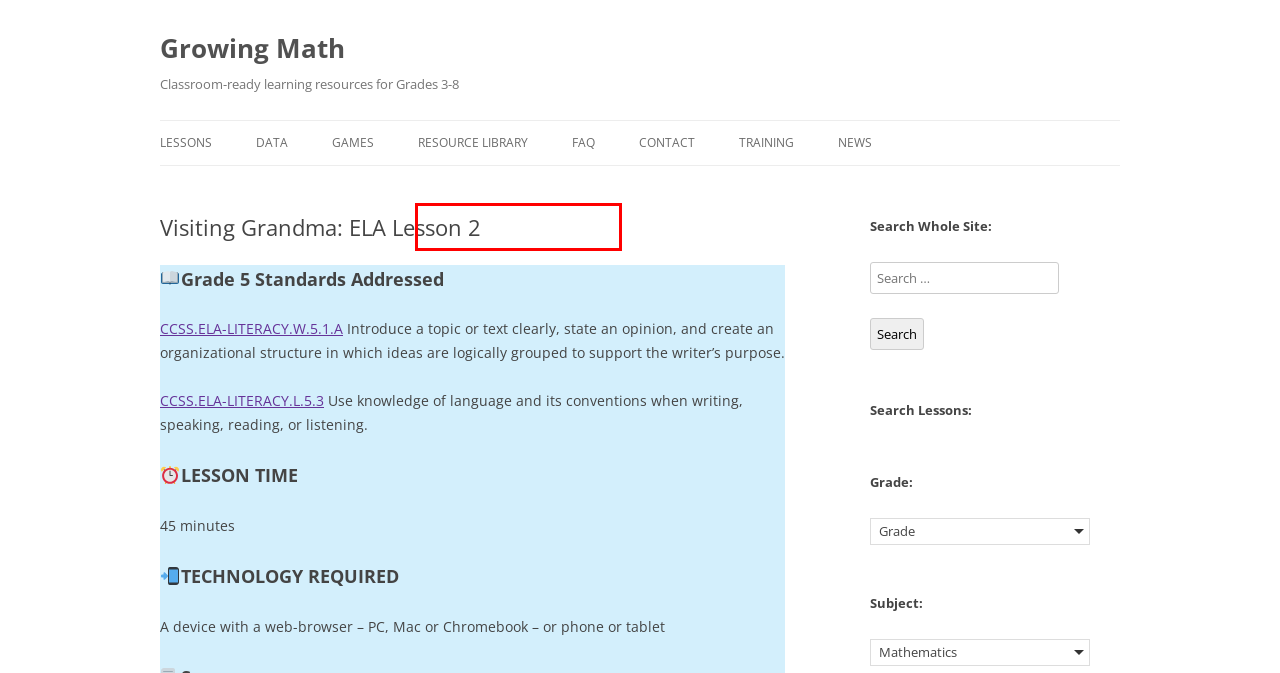Review the webpage screenshot and focus on the UI element within the red bounding box. Select the best-matching webpage description for the new webpage that follows after clicking the highlighted element. Here are the candidates:
A. Games for Growing Math | Growing Math
B. Standards Taught in Each Game | Growing Math
C. Contact Growing Math | Growing Math
D. Fifth Grade lessons | Growing Math
E. Manipulatives/ Cards | Growing Math
F. Third Grade Lessons | Growing Math
G. News | Growing Math
H. Video Library – Language Arts | Growing Math

E